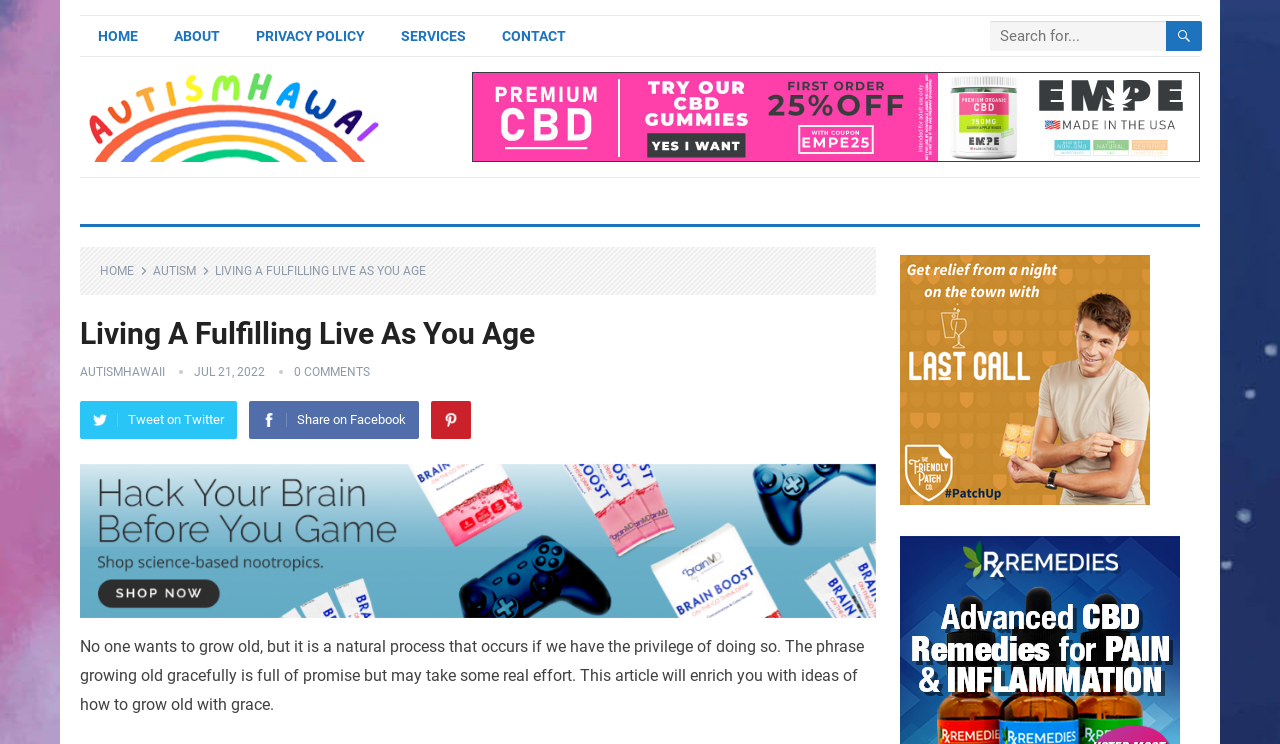Please determine the bounding box coordinates of the element's region to click in order to carry out the following instruction: "Read the article about living a fulfilling life as you age". The coordinates should be four float numbers between 0 and 1, i.e., [left, top, right, bottom].

[0.062, 0.423, 0.684, 0.59]